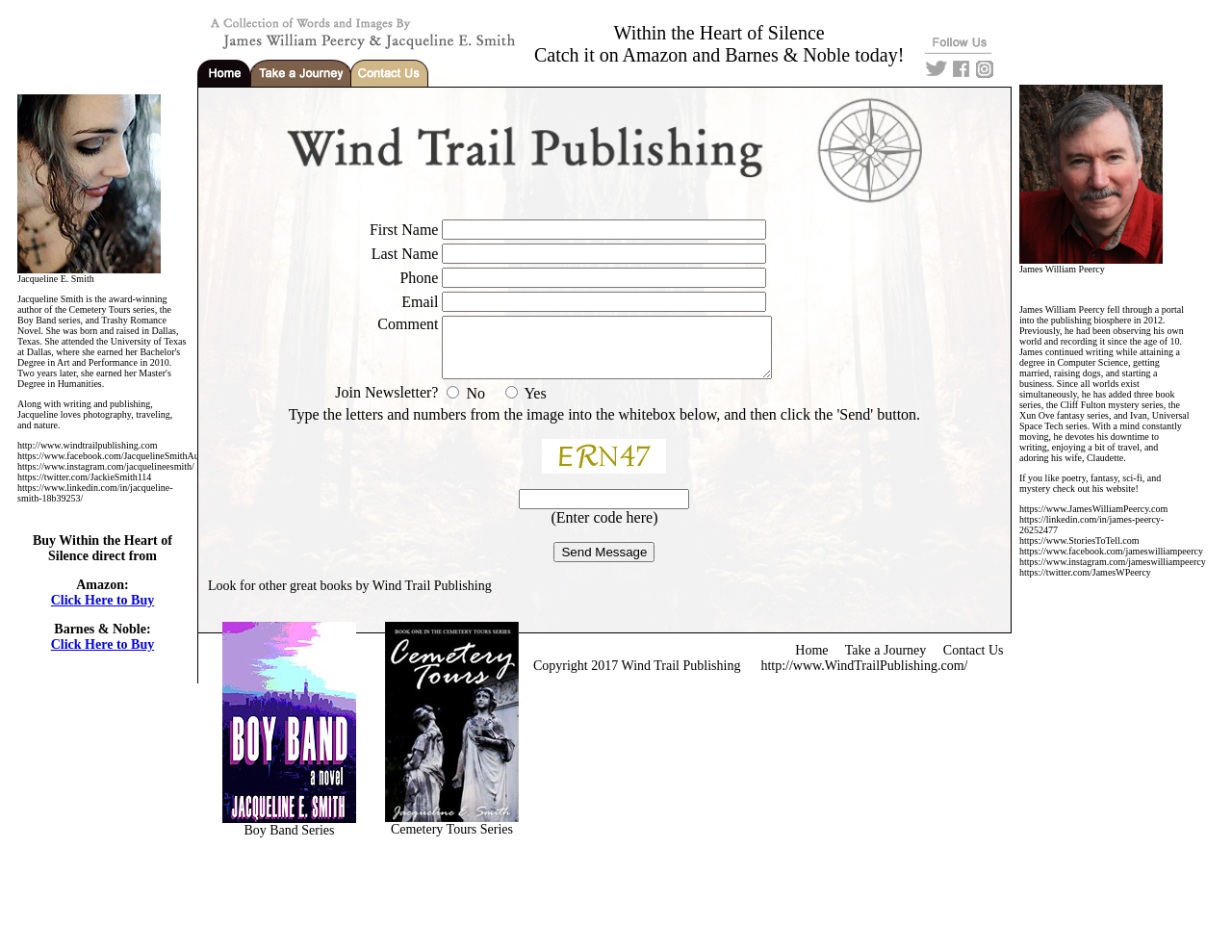Identify the bounding box coordinates of the area you need to click to perform the following instruction: "Click the link to Wind Trail Publishing".

[0.014, 0.462, 0.128, 0.473]